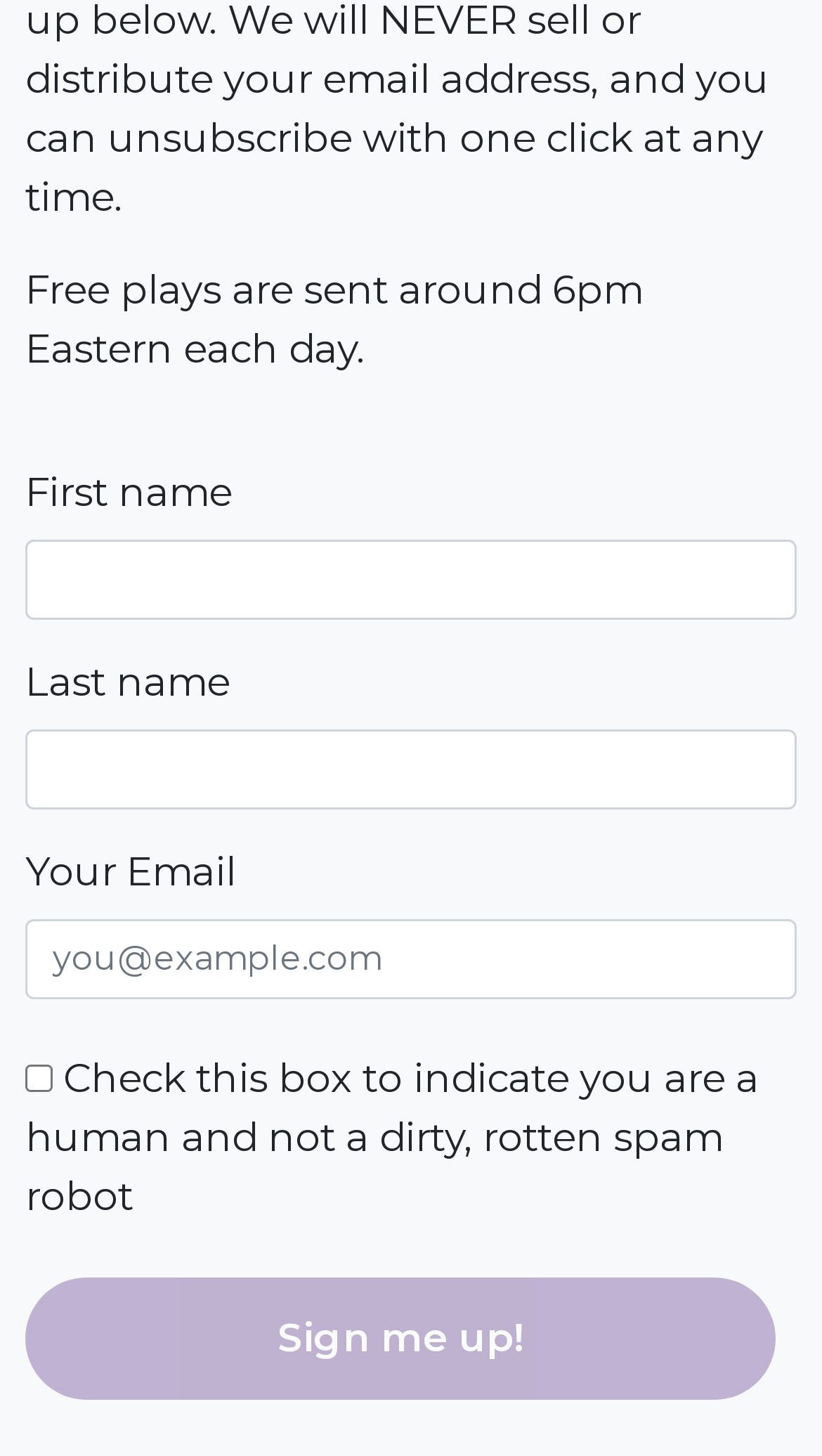Identify the bounding box for the UI element that is described as follows: "parent_node: Your Email name="email" placeholder="you@example.com"".

[0.031, 0.631, 0.969, 0.686]